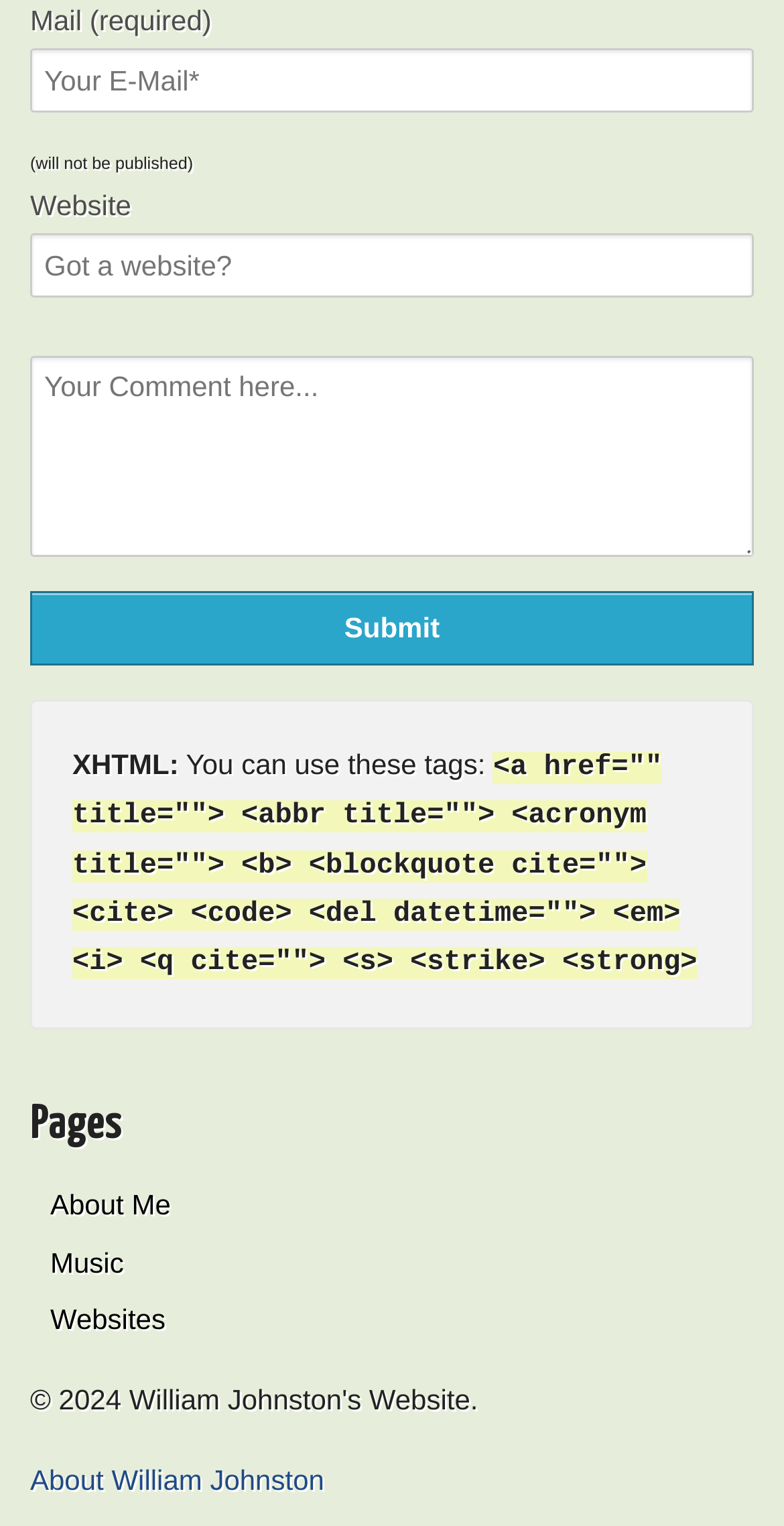Show me the bounding box coordinates of the clickable region to achieve the task as per the instruction: "Write your comment".

[0.038, 0.233, 0.962, 0.365]